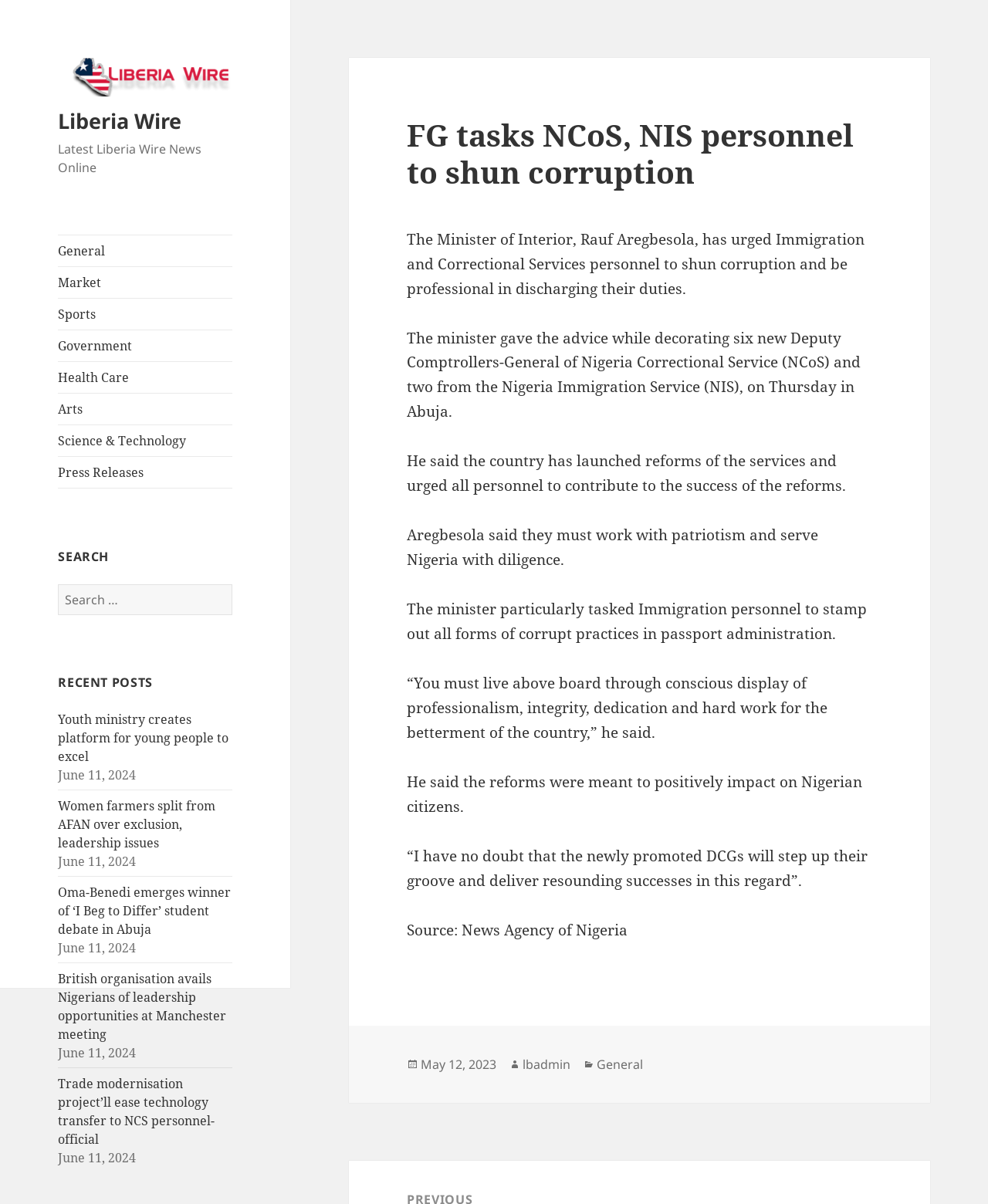What categories are available on the website?
Please ensure your answer to the question is detailed and covers all necessary aspects.

I found the answer by examining the links on the left side of the webpage, which list various categories such as General, Market, Sports, Government, and more.